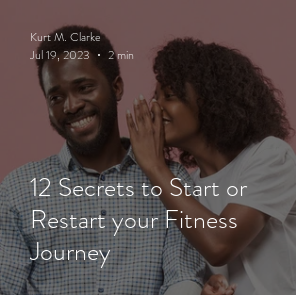What is the date of the blog post?
Observe the image and answer the question with a one-word or short phrase response.

July 19, 2023